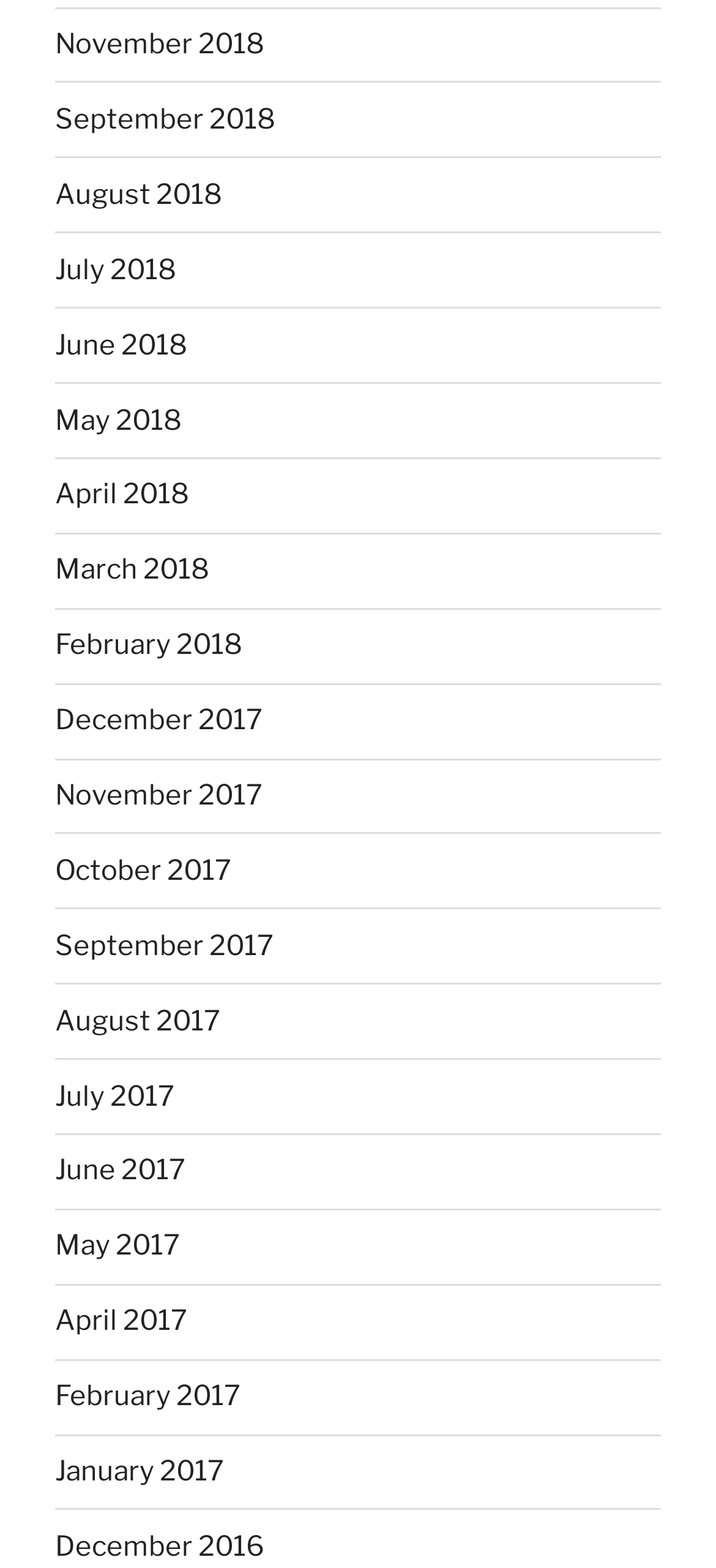Give a one-word or one-phrase response to the question:
How many links are there in total?

24